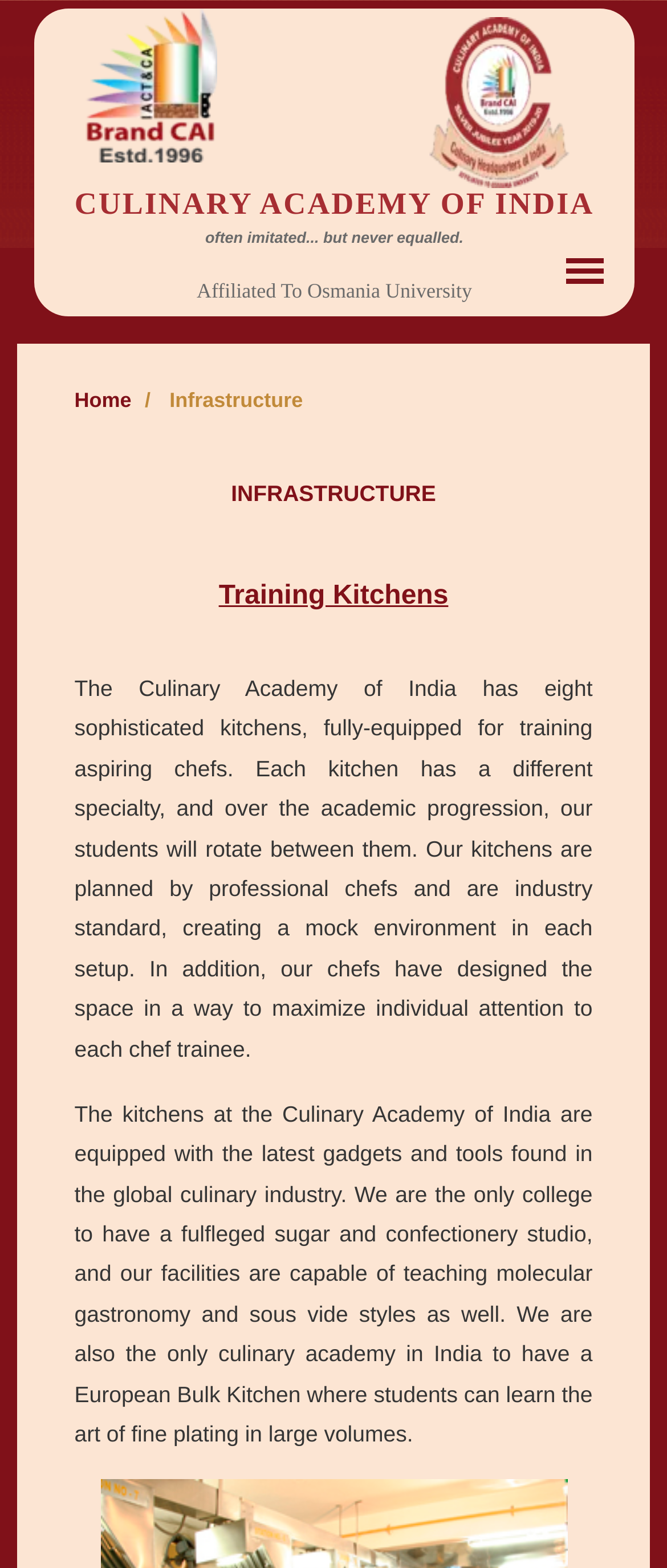What is the name of the academy?
Based on the image, answer the question with as much detail as possible.

The name of the academy can be found in the heading element at the top of the webpage, which reads 'CULINARY ACADEMY OF INDIA'.